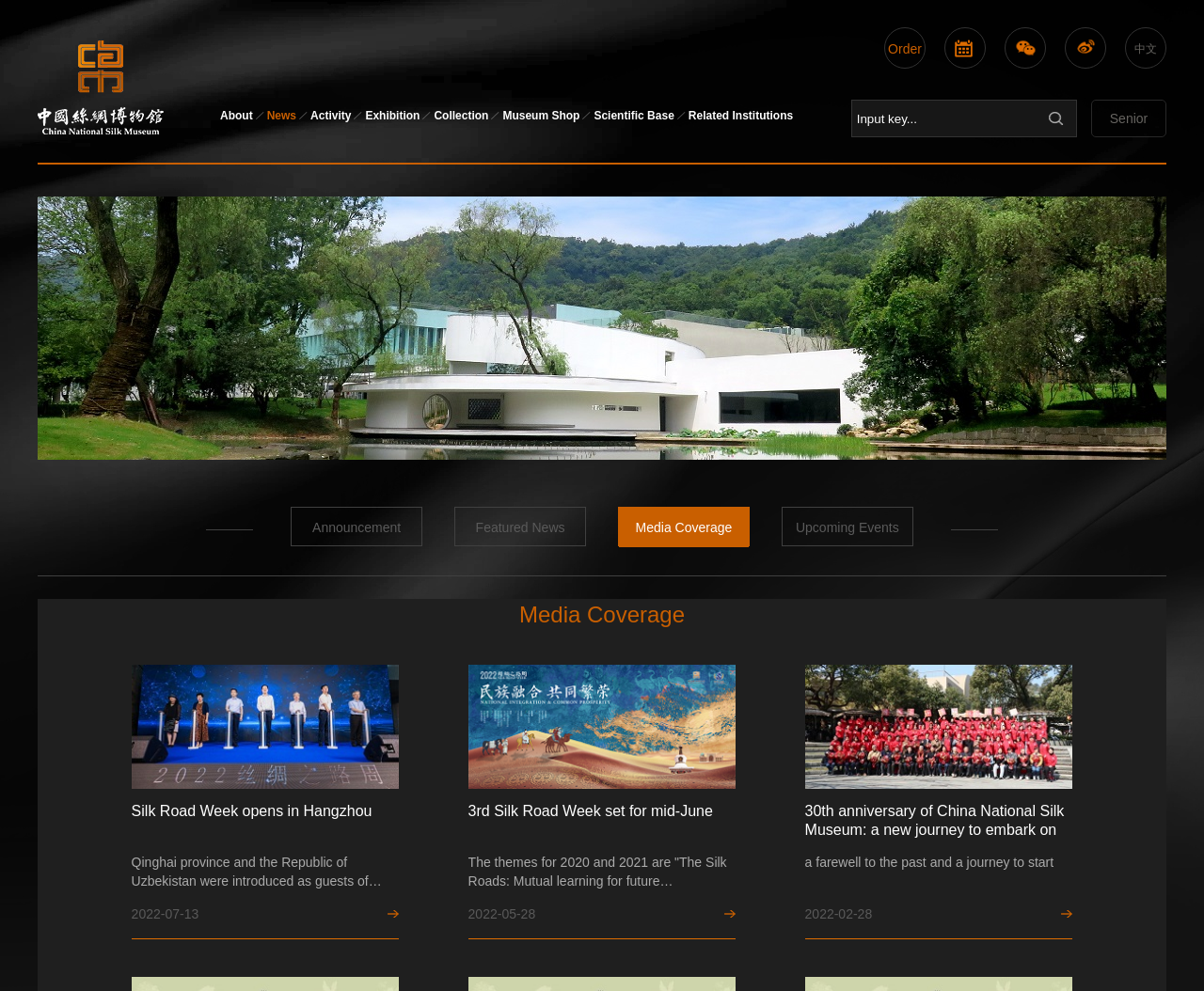From the webpage screenshot, predict the bounding box of the UI element that matches this description: "Media Coverage".

[0.514, 0.512, 0.622, 0.552]